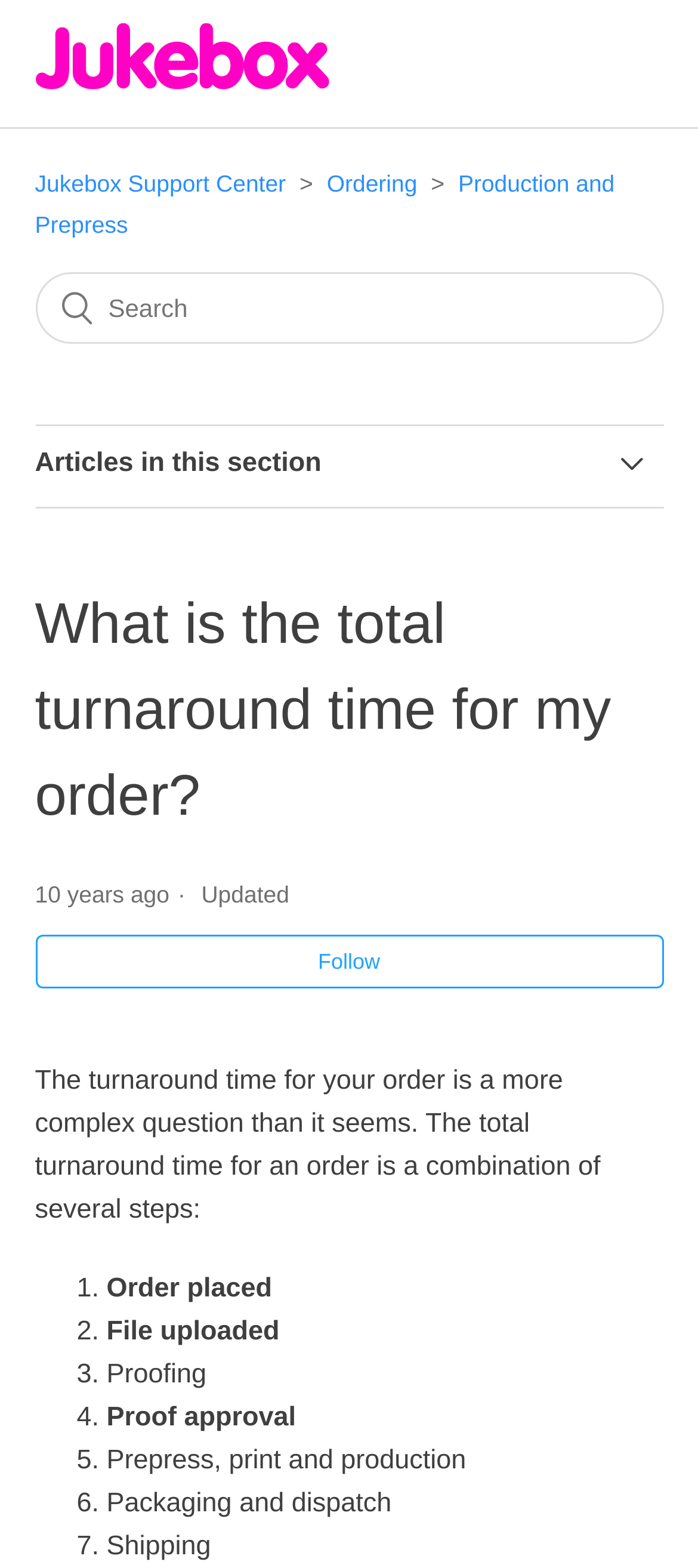When was the article 'What is the total turnaround time for my order?' last updated?
Using the details from the image, give an elaborate explanation to answer the question.

The article 'What is the total turnaround time for my order?' has a timestamp of '2014-08-12 16:16', which indicates that it was last updated 10 years ago.